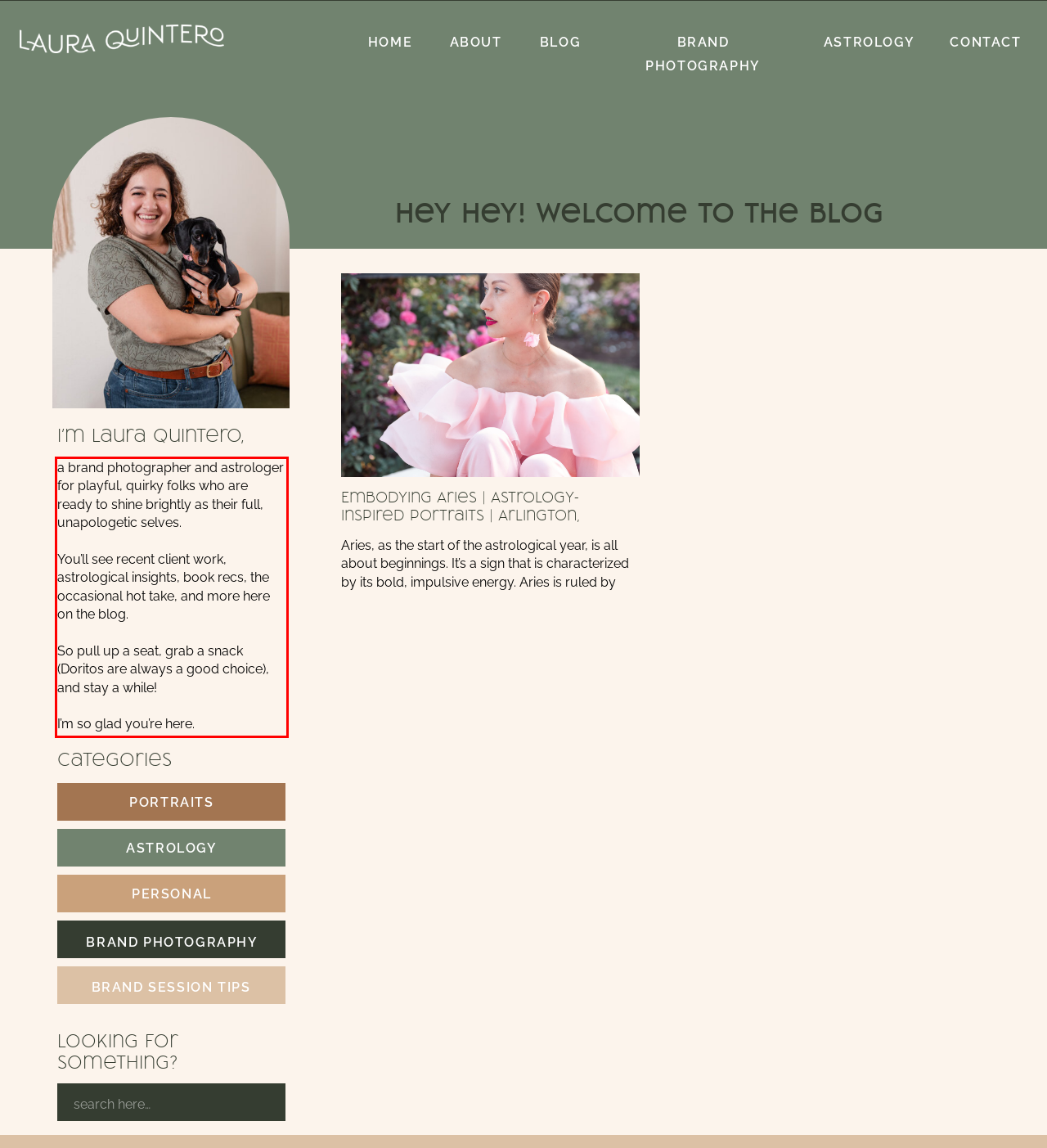In the given screenshot, locate the red bounding box and extract the text content from within it.

a brand photographer and astrologer for playful, quirky folks who are ready to shine brightly as their full, unapologetic selves. You’ll see recent client work, astrological insights, book recs, the occasional hot take, and more here on the blog. So pull up a seat, grab a snack (Doritos are always a good choice), and stay a while! I’m so glad you’re here.